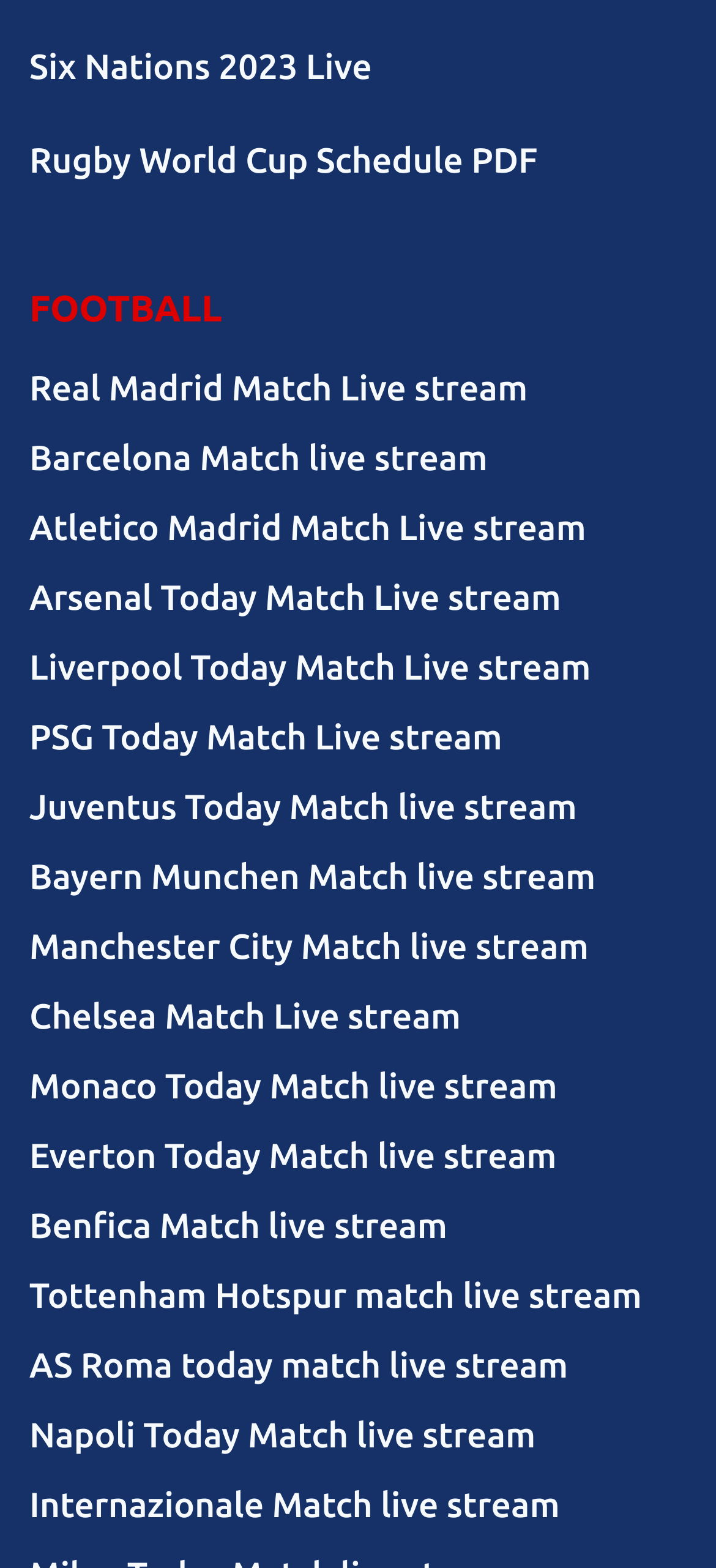Please answer the following question using a single word or phrase: 
What is the first sport mentioned?

Rugby